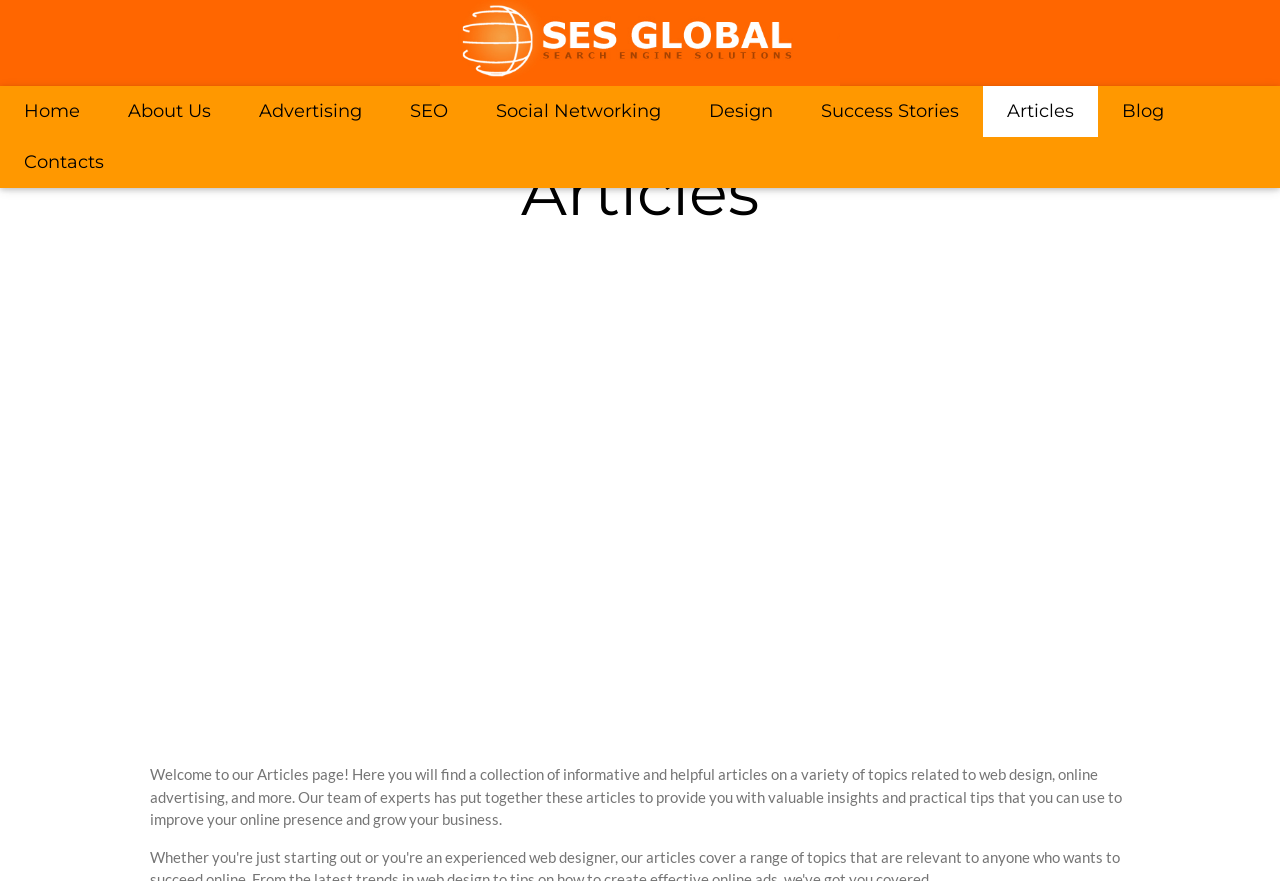Please determine the bounding box coordinates for the element that should be clicked to follow these instructions: "read article marketing explained on amazon".

None